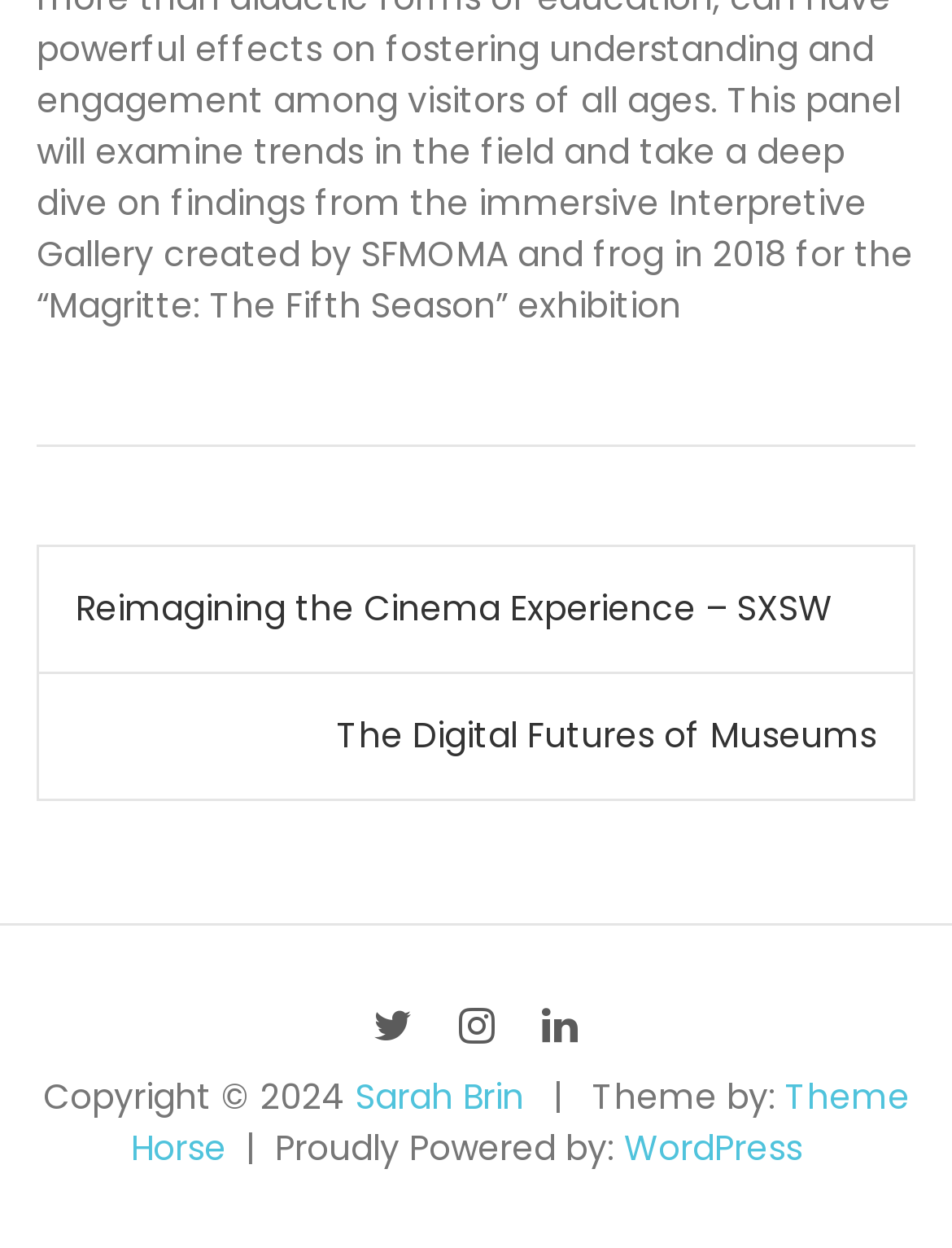Who is the author of the website?
Look at the image and provide a short answer using one word or a phrase.

Sarah Brin